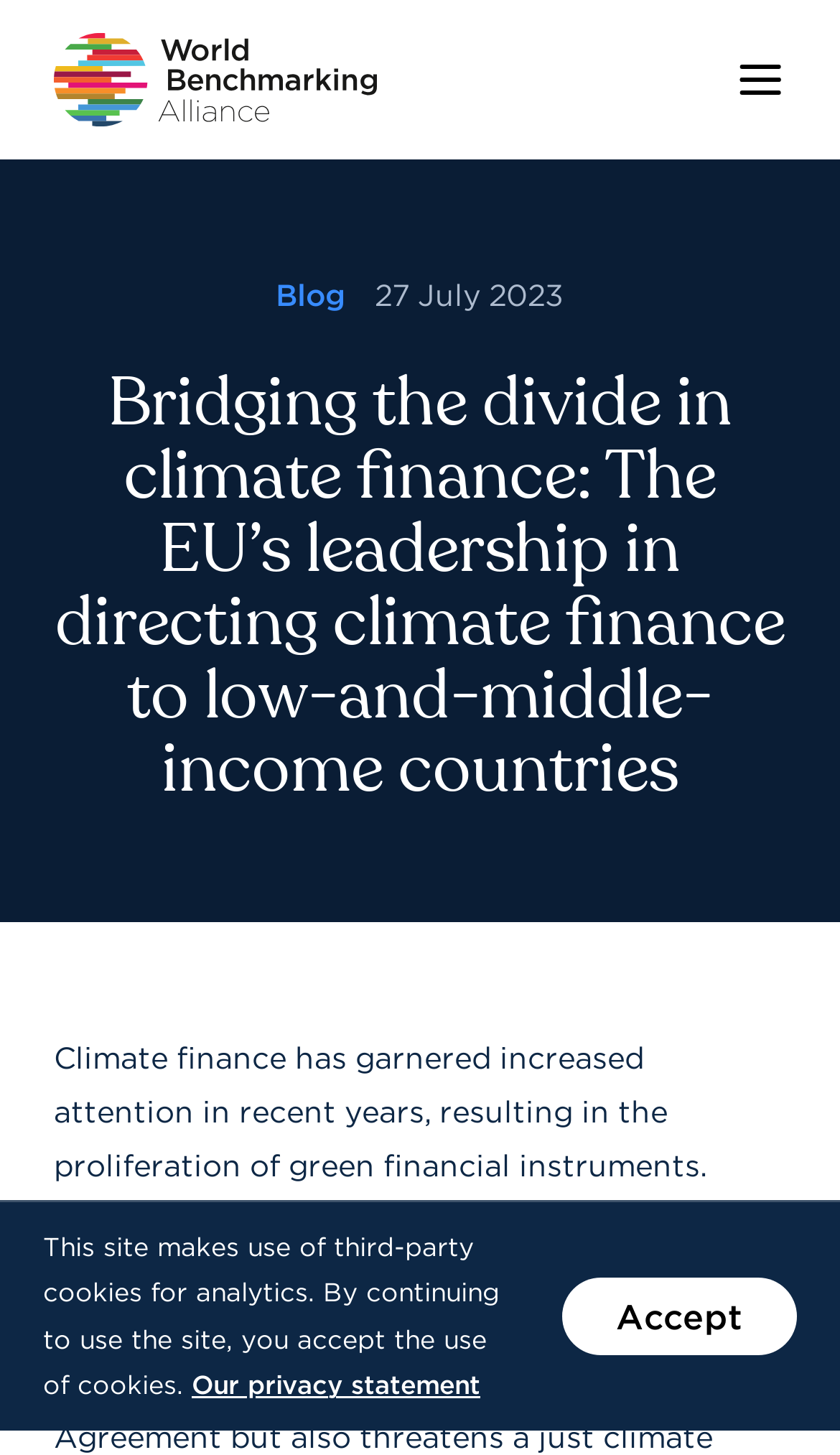What is the date of the blog post?
Based on the image, answer the question with as much detail as possible.

I found the date of the blog post by looking at the time element, which displays the date '27 July 2023'.